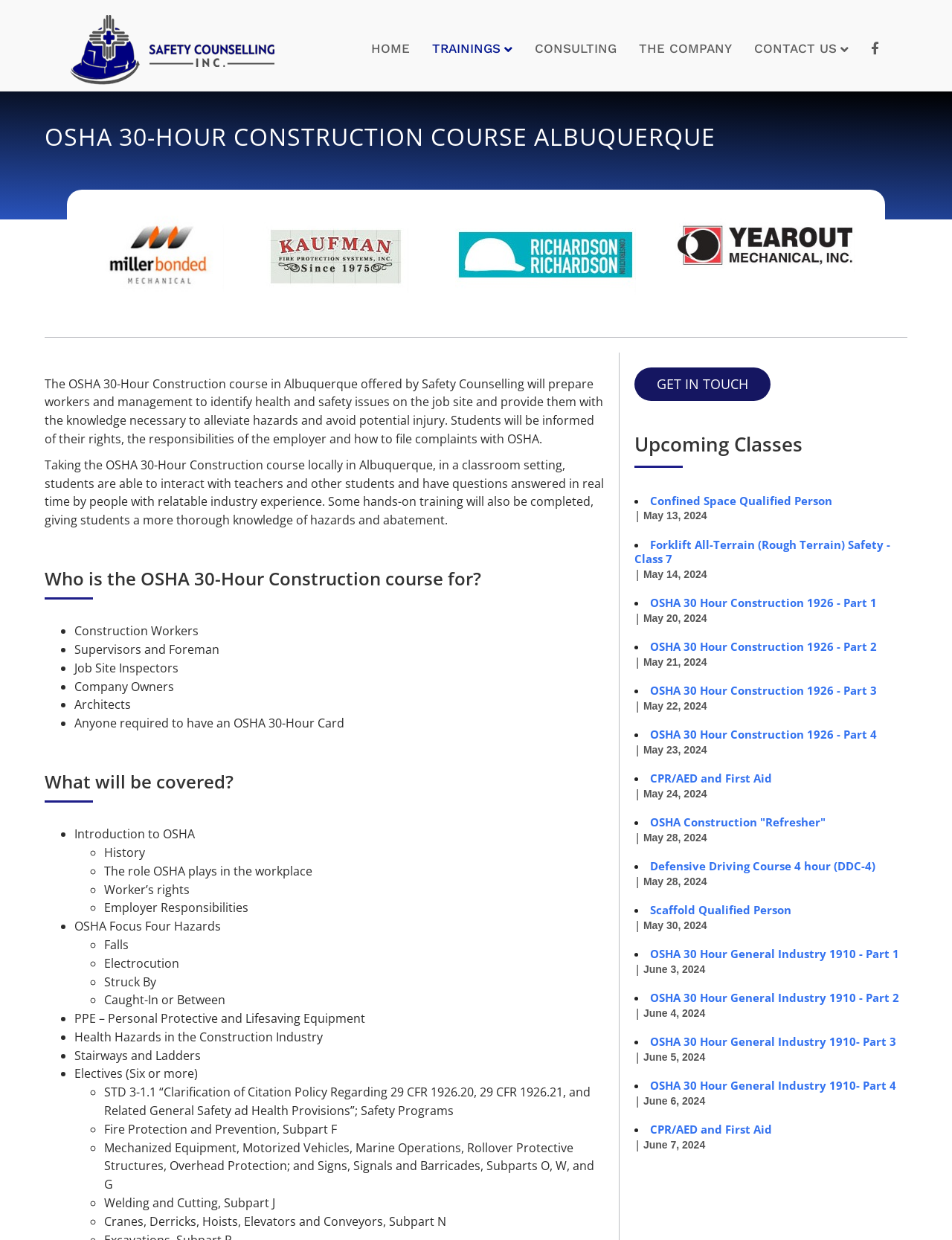Are there any upcoming classes?
Answer the question based on the image using a single word or a brief phrase.

Yes